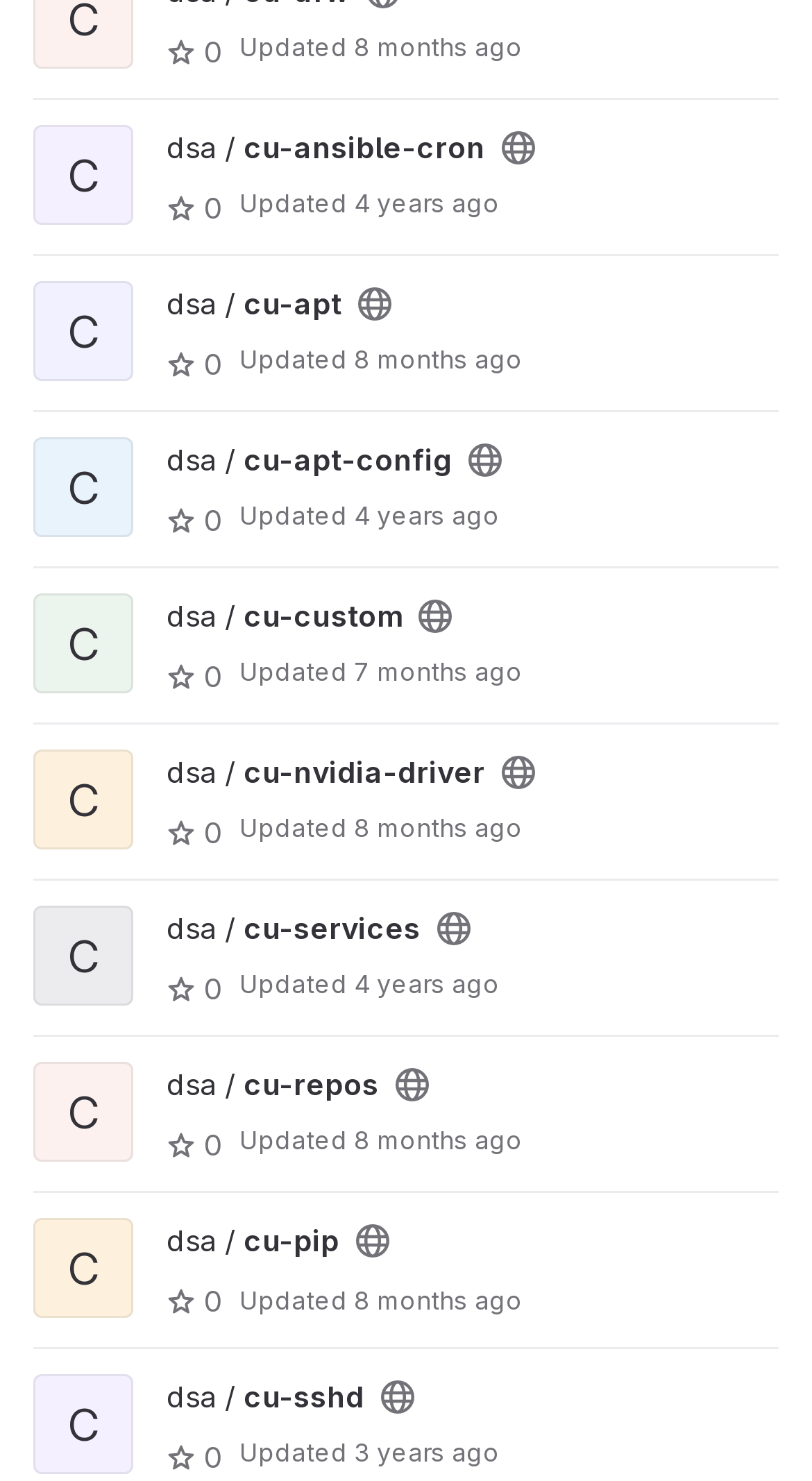Pinpoint the bounding box coordinates of the area that should be clicked to complete the following instruction: "Click the link to dsa / cu-repos". The coordinates must be given as four float numbers between 0 and 1, i.e., [left, top, right, bottom].

[0.205, 0.719, 0.487, 0.747]